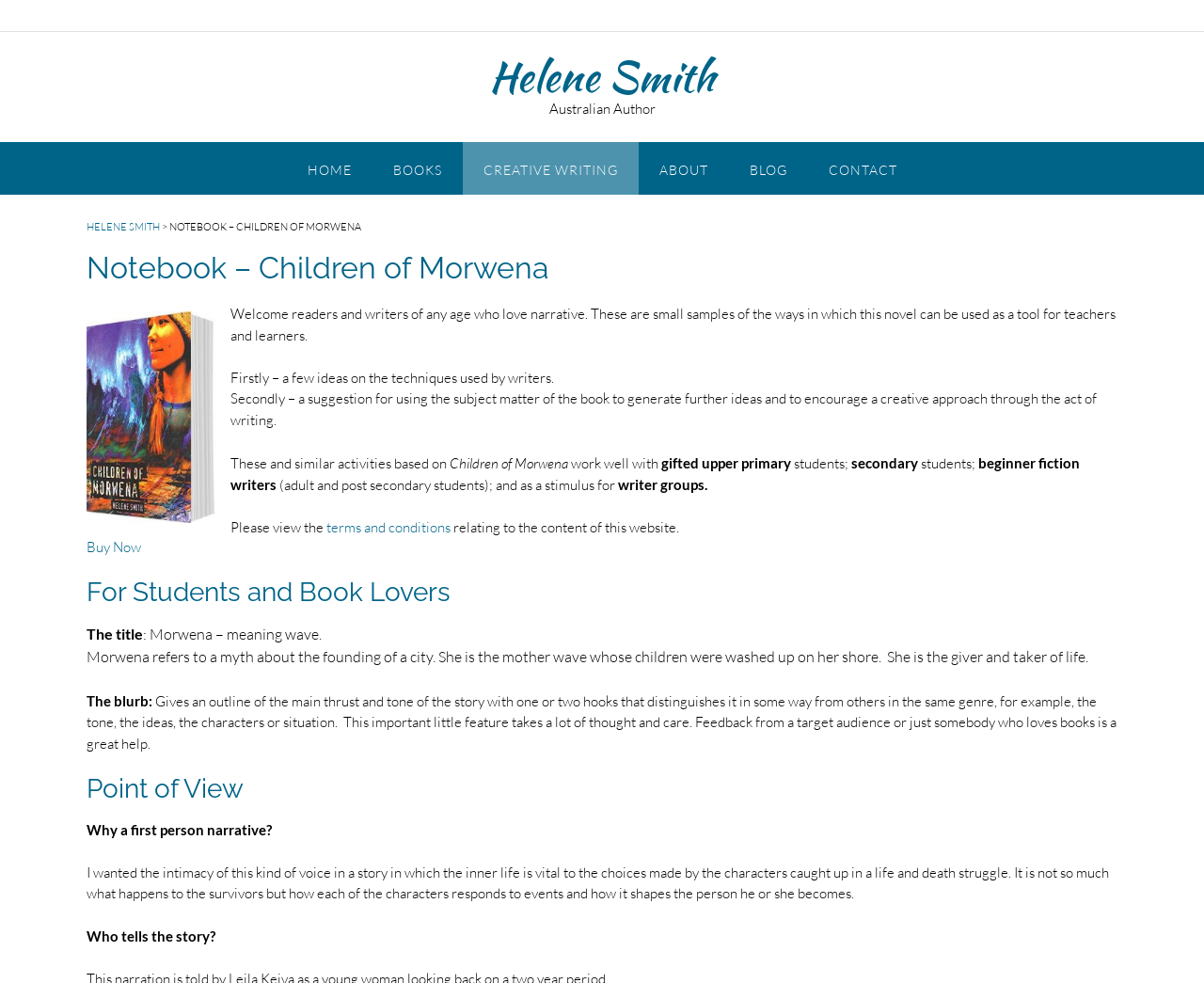Find the bounding box coordinates of the element to click in order to complete this instruction: "Click the 'Helene Smith' link". The bounding box coordinates must be four float numbers between 0 and 1, denoted as [left, top, right, bottom].

[0.406, 0.058, 0.594, 0.097]